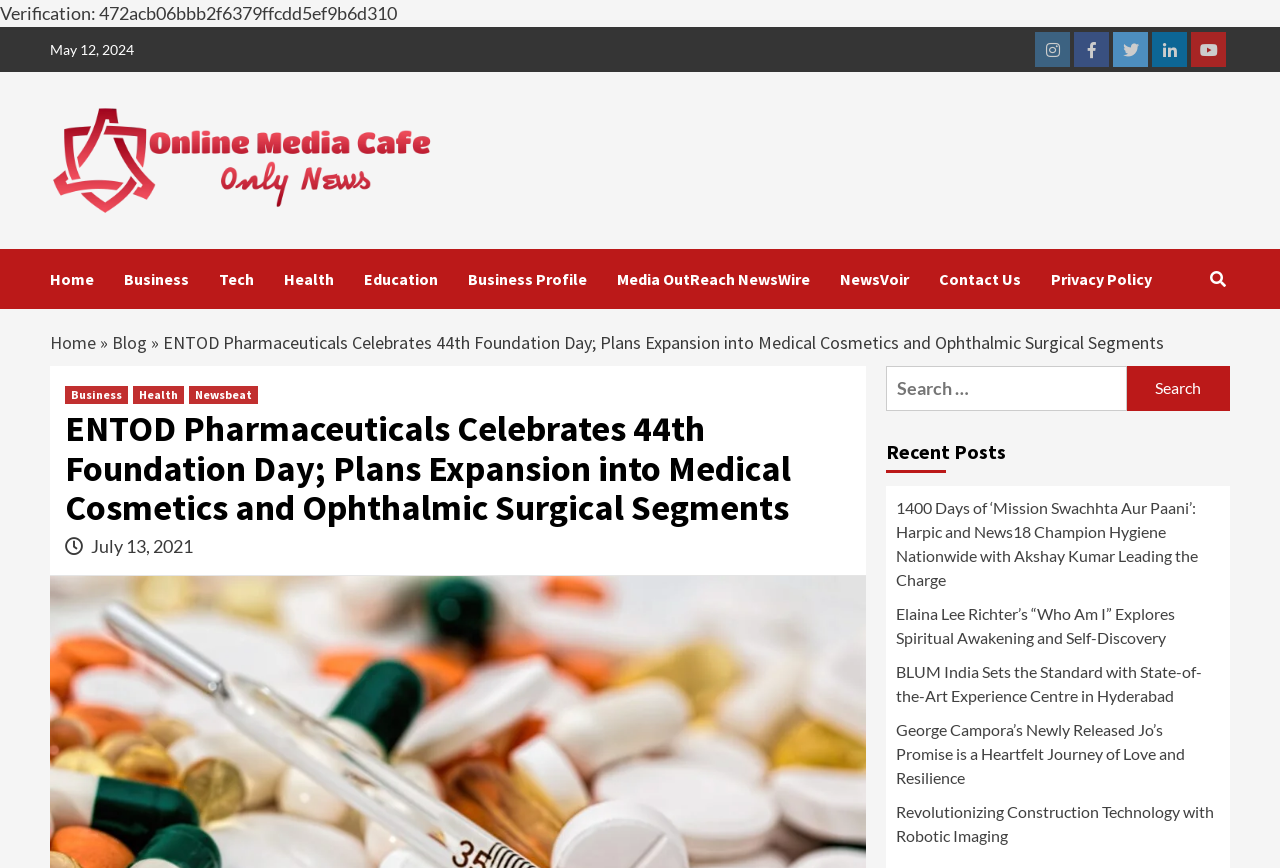Please extract the webpage's main title and generate its text content.

ENTOD Pharmaceuticals Celebrates 44th Foundation Day; Plans Expansion into Medical Cosmetics and Ophthalmic Surgical Segments